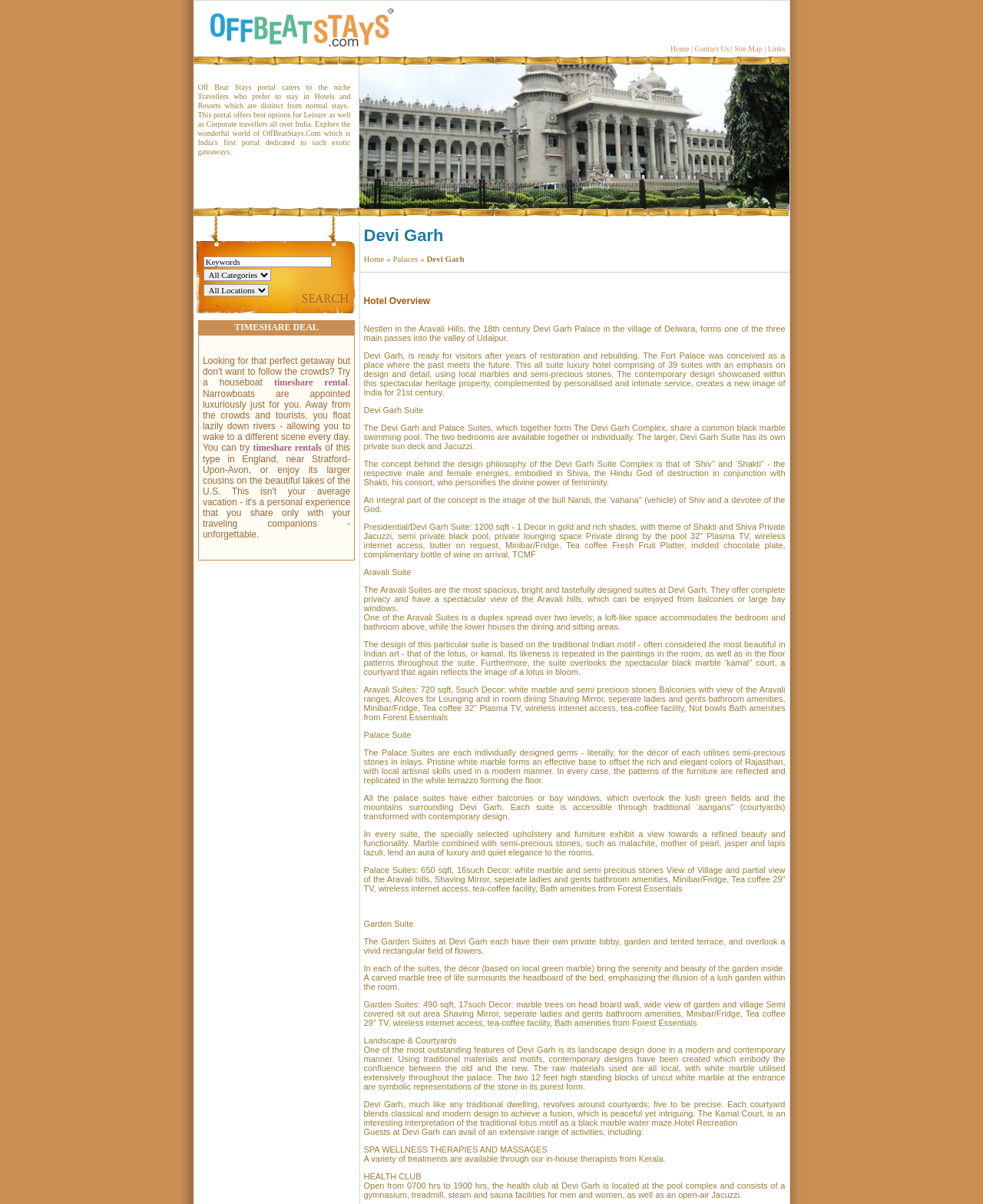What is the name of the portal?
Give a one-word or short-phrase answer derived from the screenshot.

OffBeatStays.Com